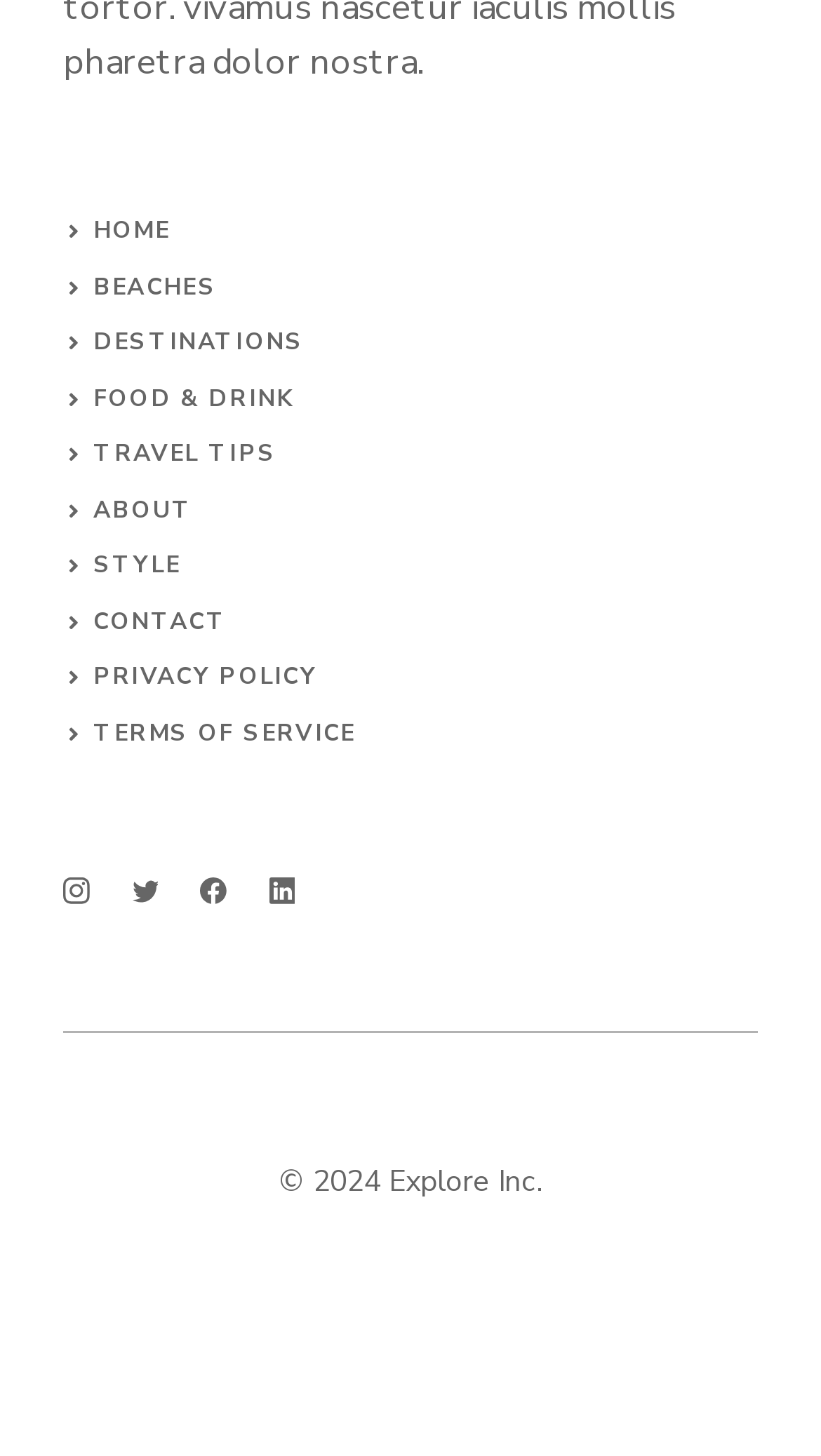What is the copyright year of the website?
Please provide a single word or phrase based on the screenshot.

2024